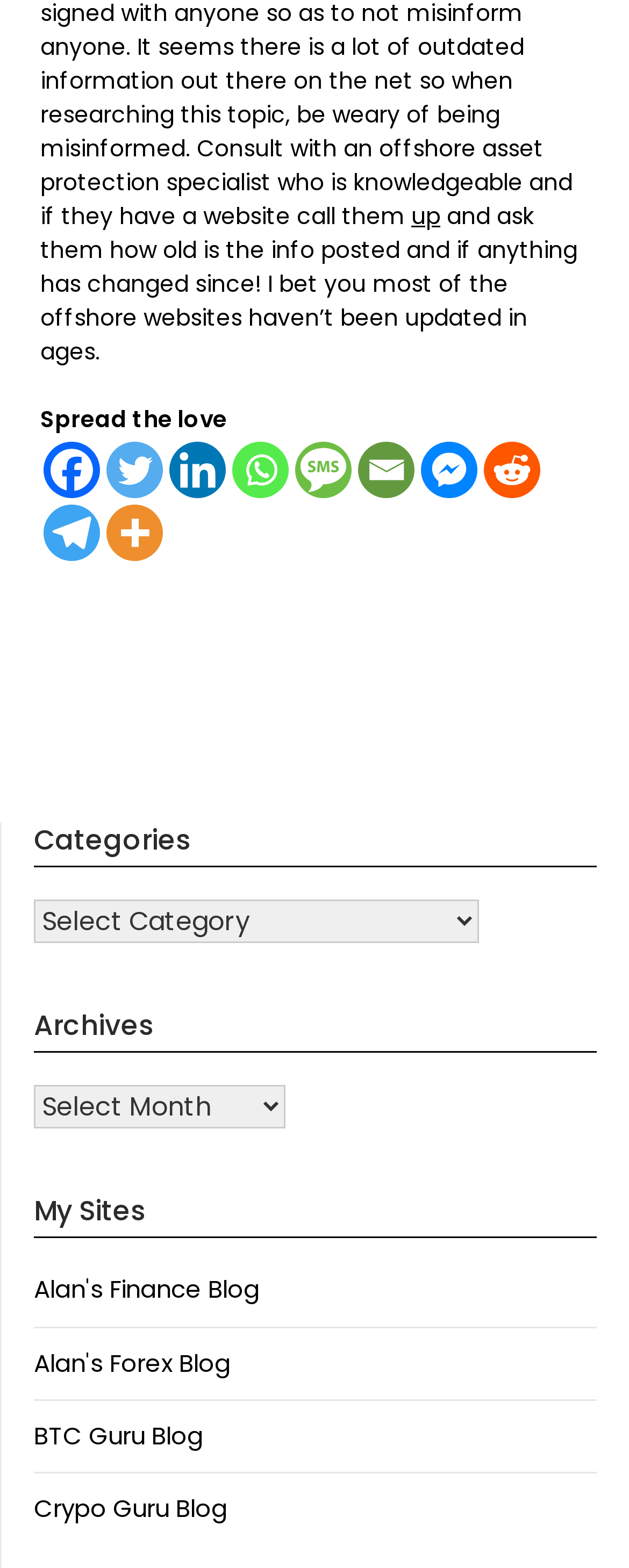What is the label of the archives selection dropdown?
Answer the question with a detailed and thorough explanation.

I looked at the combobox element with the label 'Archives' and determined that it is an archives selection dropdown.